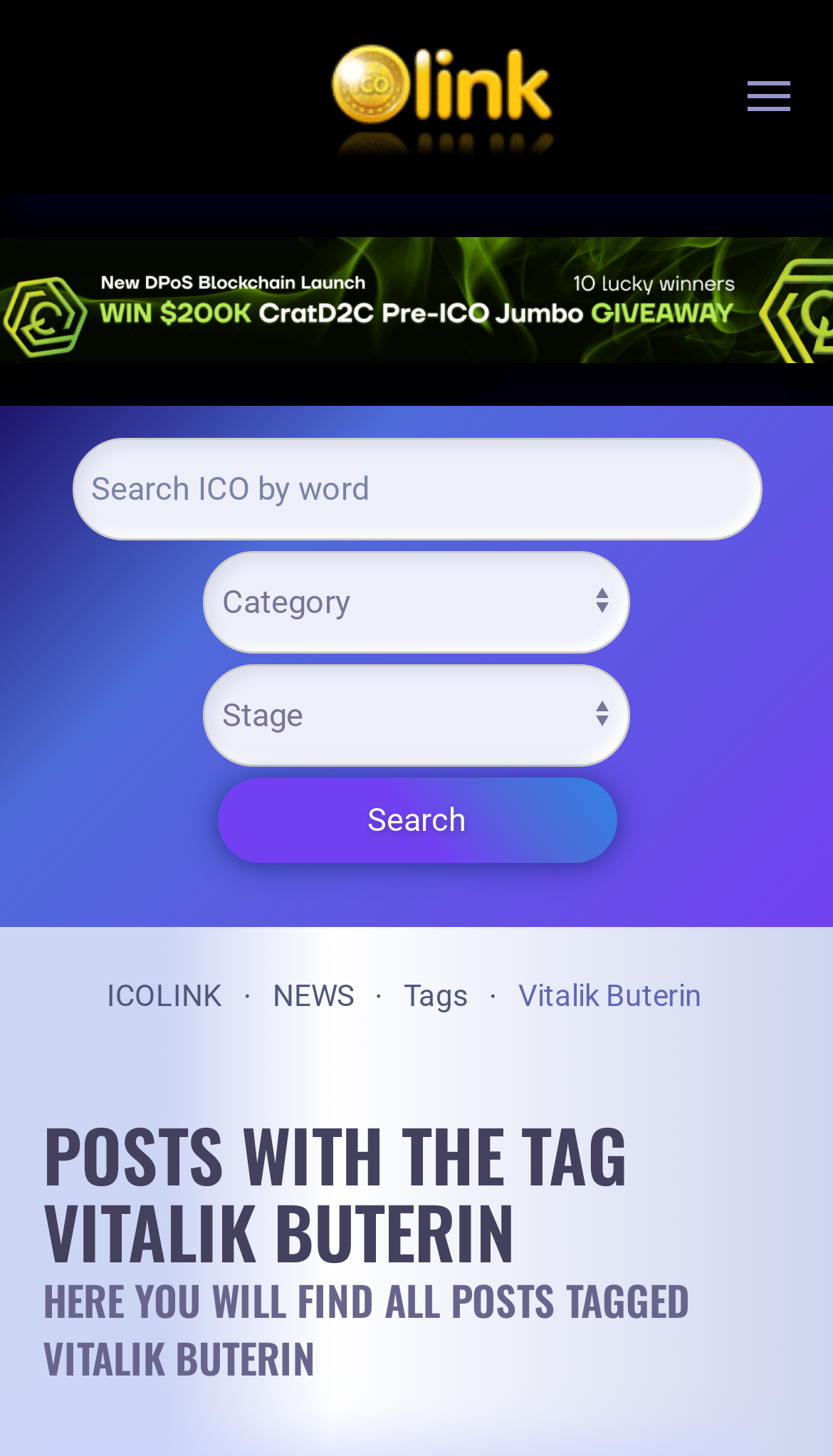Extract the primary header of the webpage and generate its text.

POSTS WITH THE TAG VITALIK BUTERIN